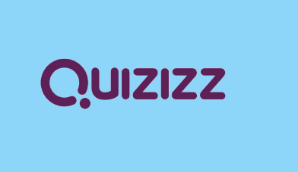What is the color of the Quizizz logo?
Refer to the screenshot and deliver a thorough answer to the question presented.

The caption explicitly states that the logo of Quizizz is prominently displayed in purple against a light blue background, emphasizing its modern and innovative approach to online learning.